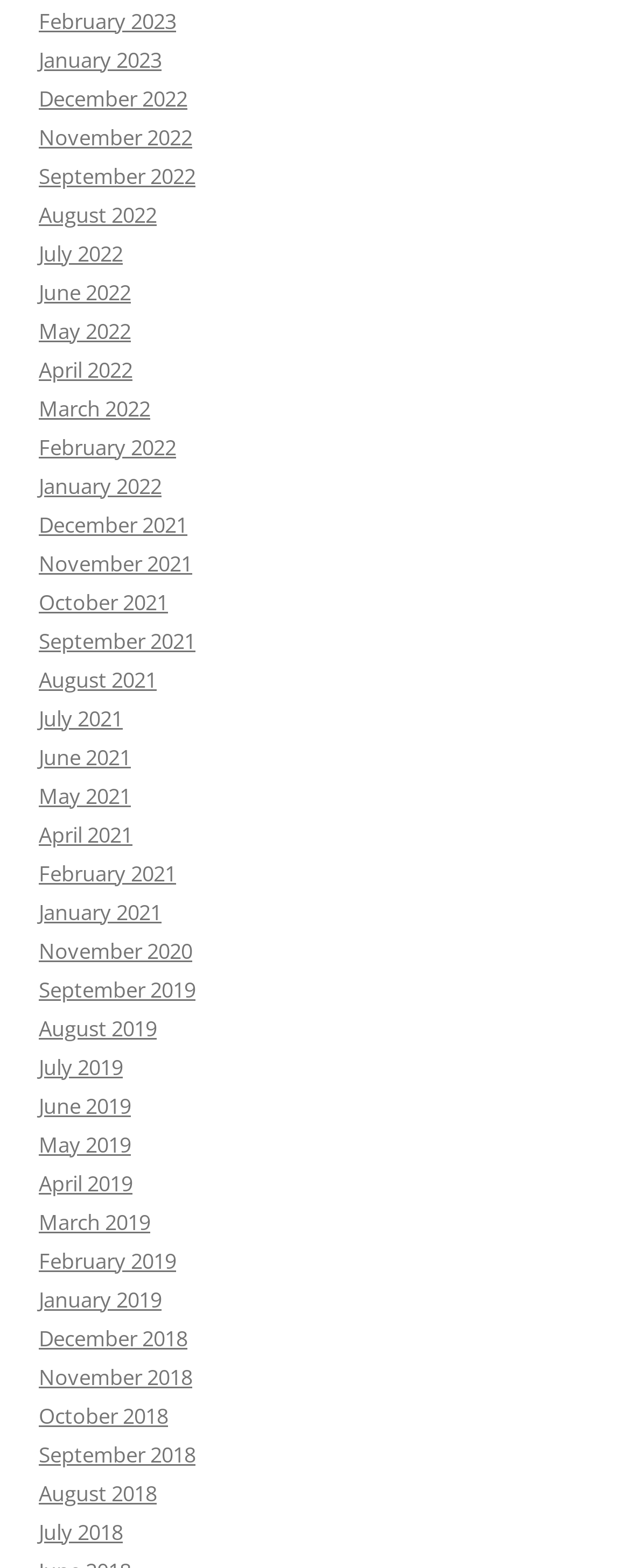Can you give a comprehensive explanation to the question given the content of the image?
What is the earliest month listed?

By examining the list of links, I can see that the earliest month listed is July 2018, which is the last link in the list.